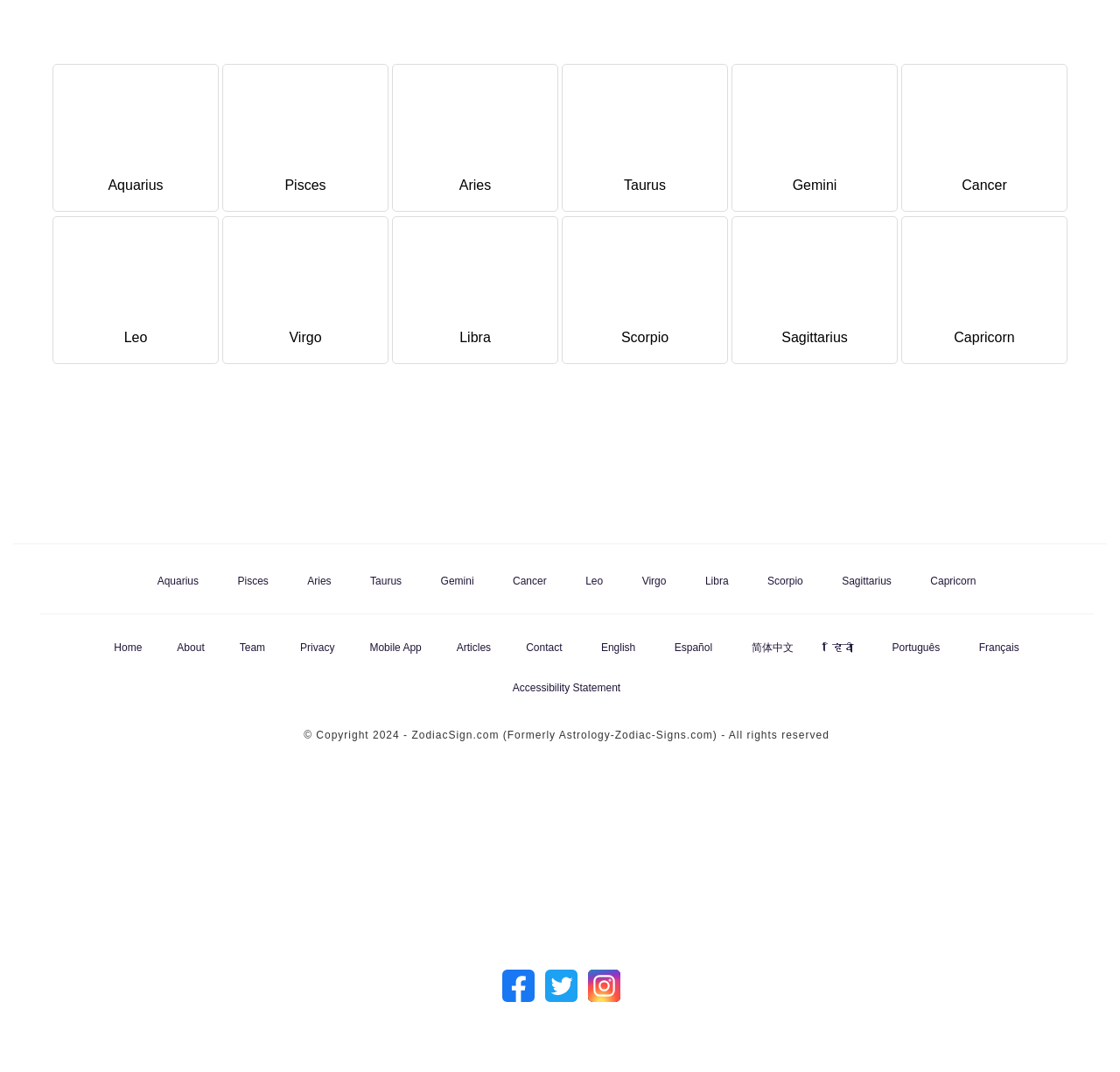How many social media links are provided?
Using the image, give a concise answer in the form of a single word or short phrase.

3